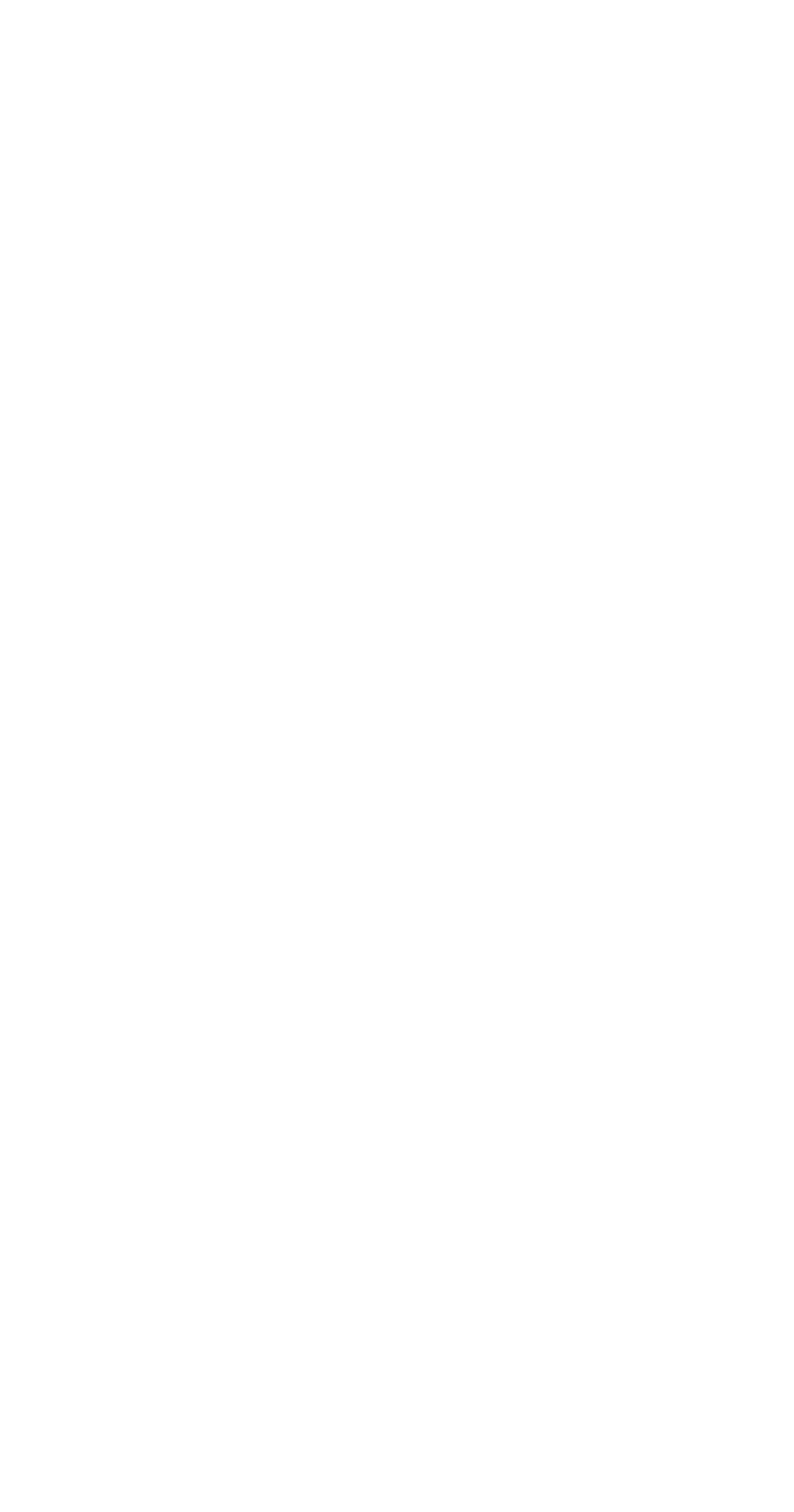What is the purpose of the textbox?
Using the image as a reference, give a one-word or short phrase answer.

Email address